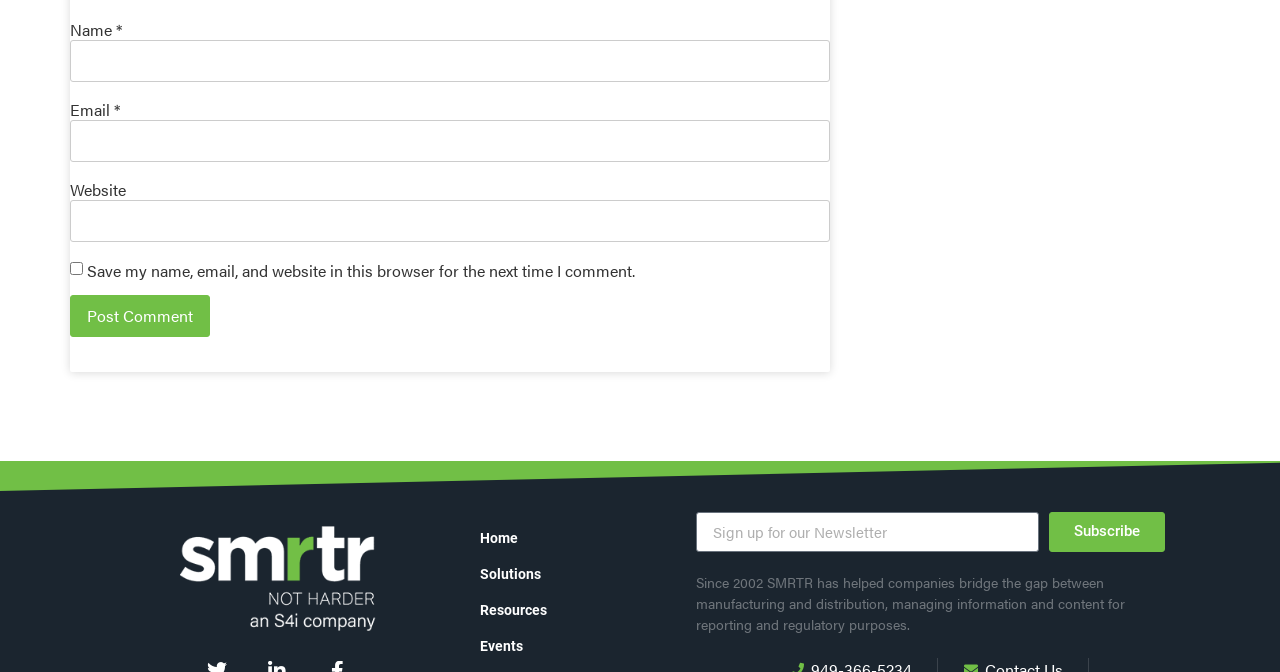Pinpoint the bounding box coordinates of the area that should be clicked to complete the following instruction: "Toggle the 'Table of Contents'". The coordinates must be given as four float numbers between 0 and 1, i.e., [left, top, right, bottom].

None